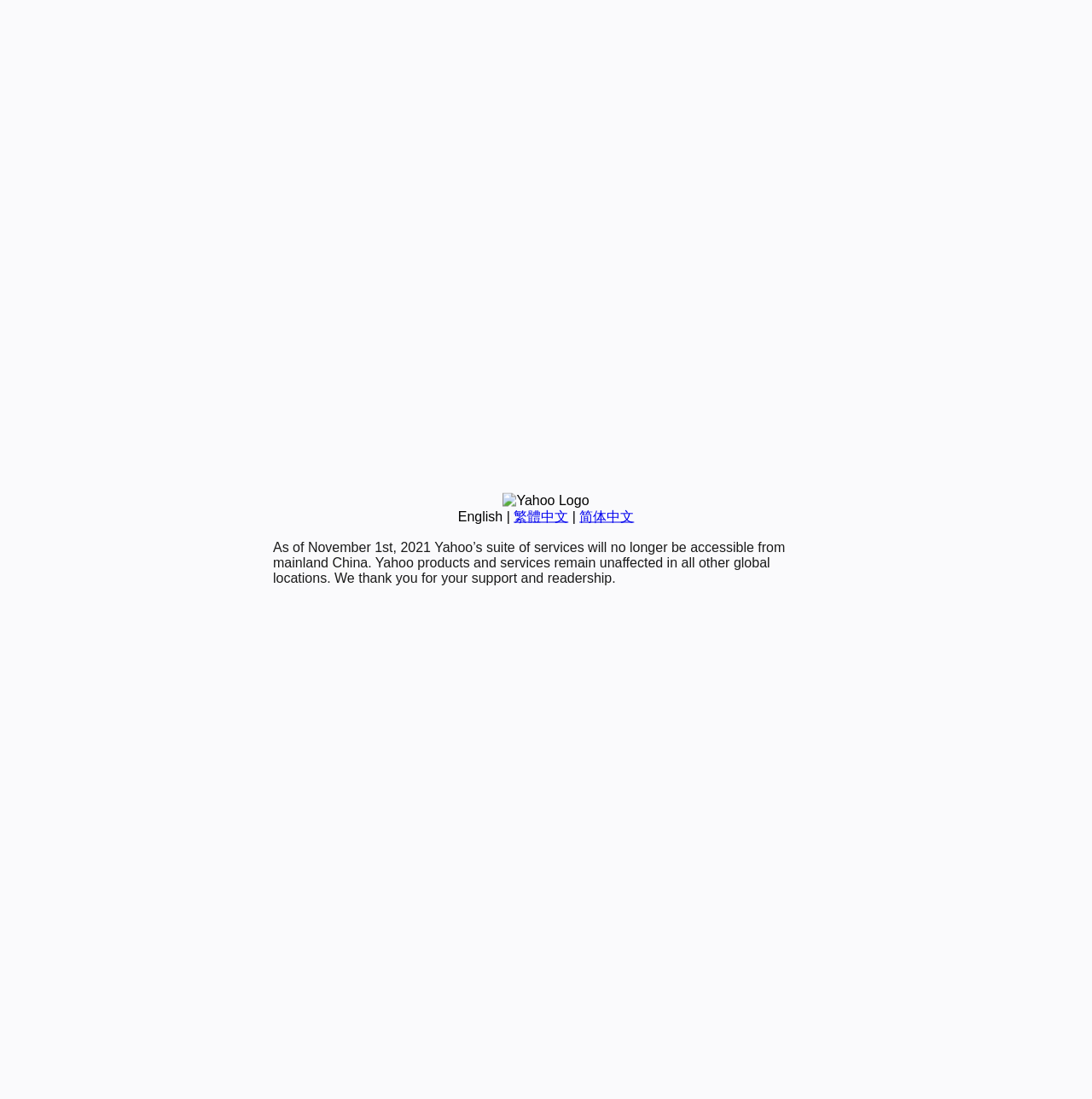Locate the bounding box of the UI element described by: "繁體中文" in the given webpage screenshot.

[0.47, 0.463, 0.52, 0.476]